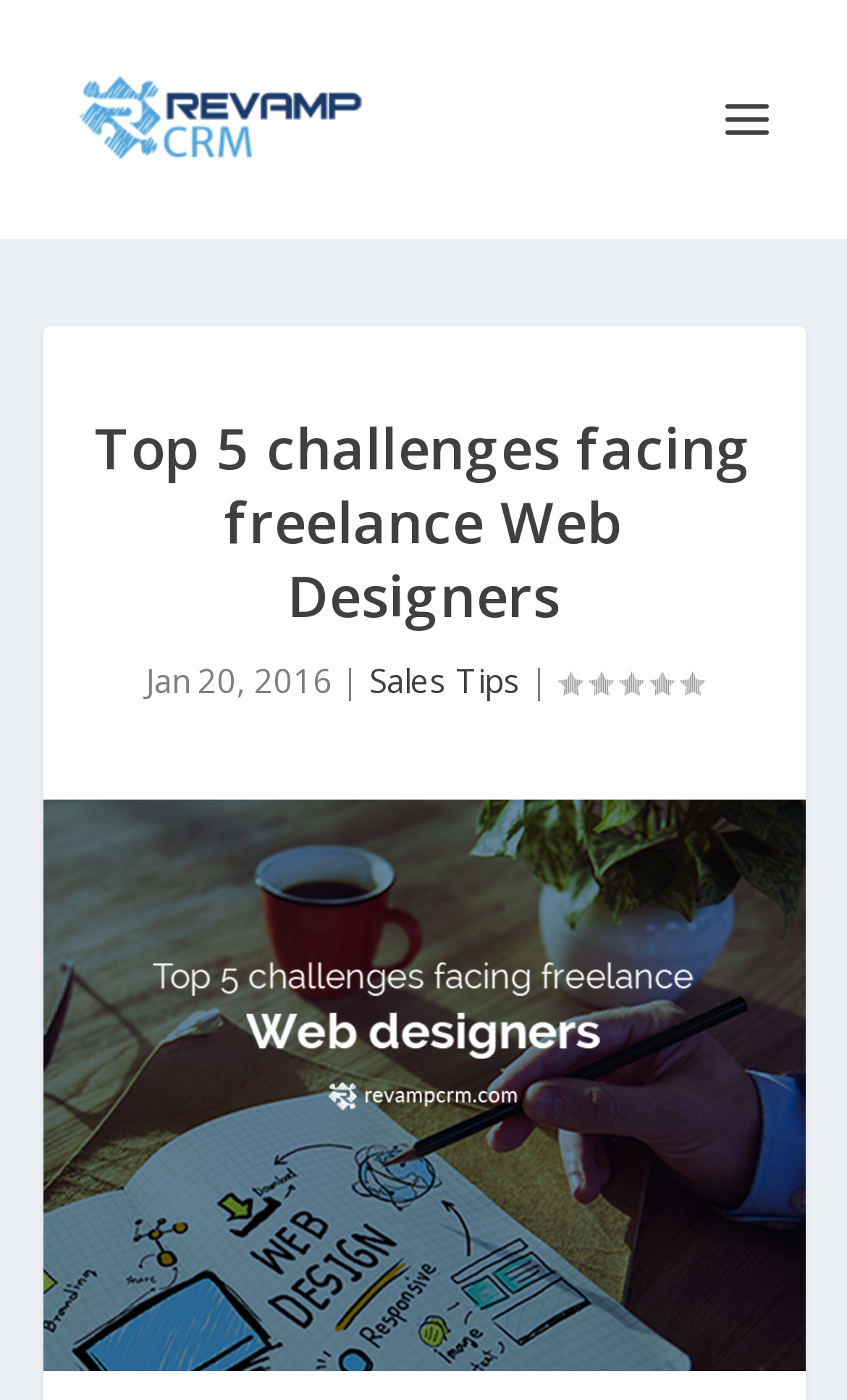Please respond to the question using a single word or phrase:
What is the rating of the article?

0.00